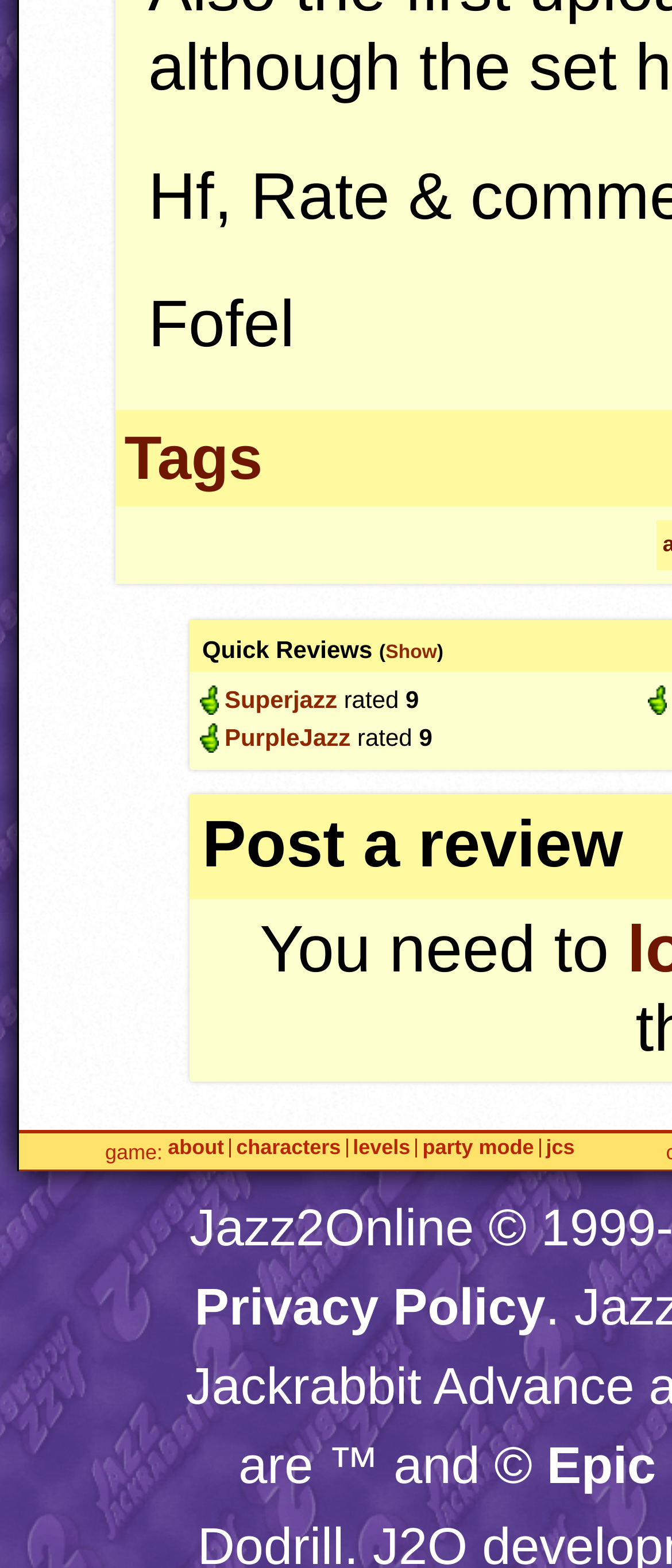Locate the bounding box coordinates of the element that needs to be clicked to carry out the instruction: "View Superjazz". The coordinates should be given as four float numbers ranging from 0 to 1, i.e., [left, top, right, bottom].

[0.334, 0.438, 0.502, 0.455]